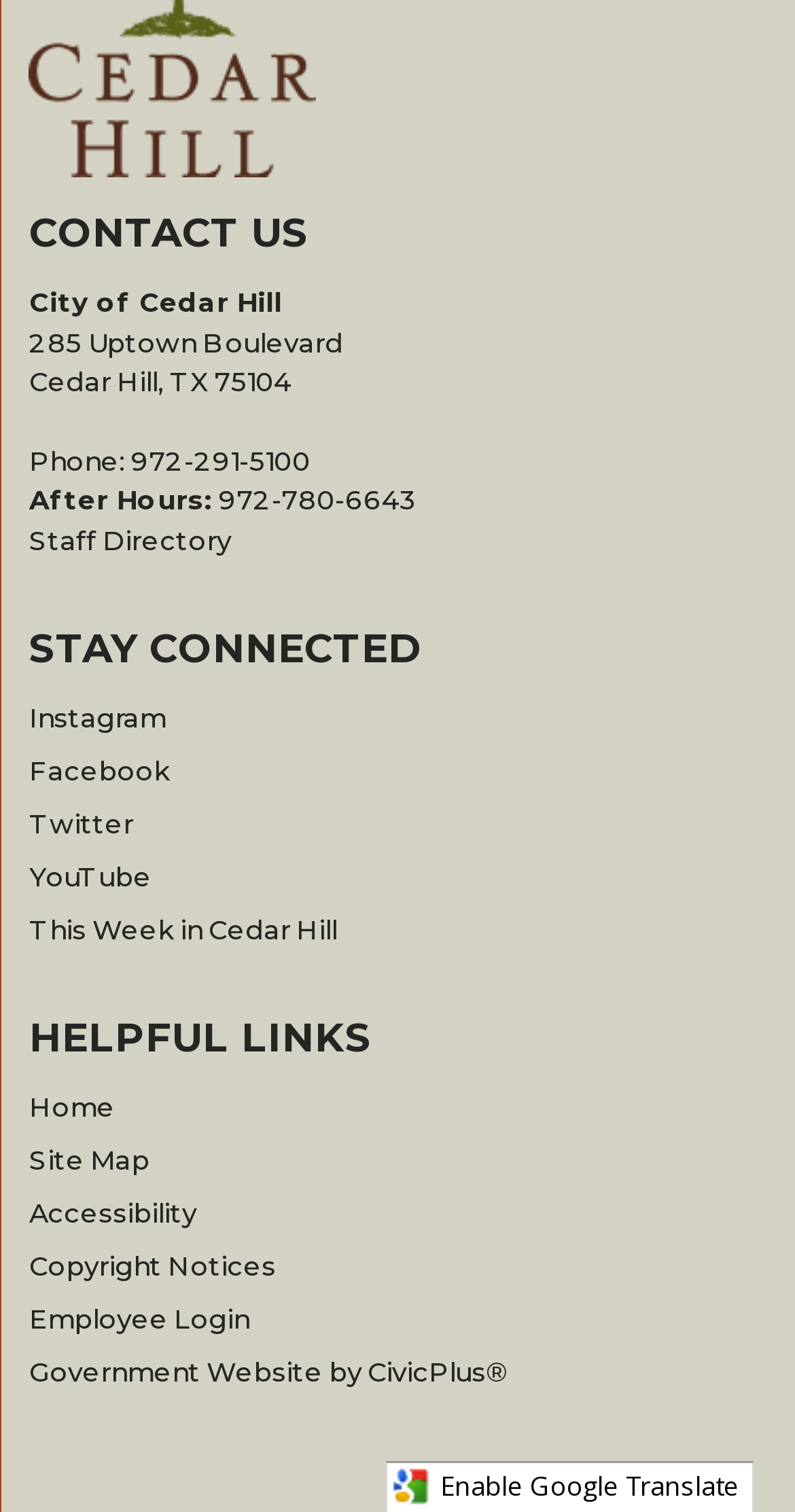Locate the bounding box coordinates of the clickable area to execute the instruction: "translate the page". Provide the coordinates as four float numbers between 0 and 1, represented as [left, top, right, bottom].

[0.492, 0.97, 0.554, 0.996]